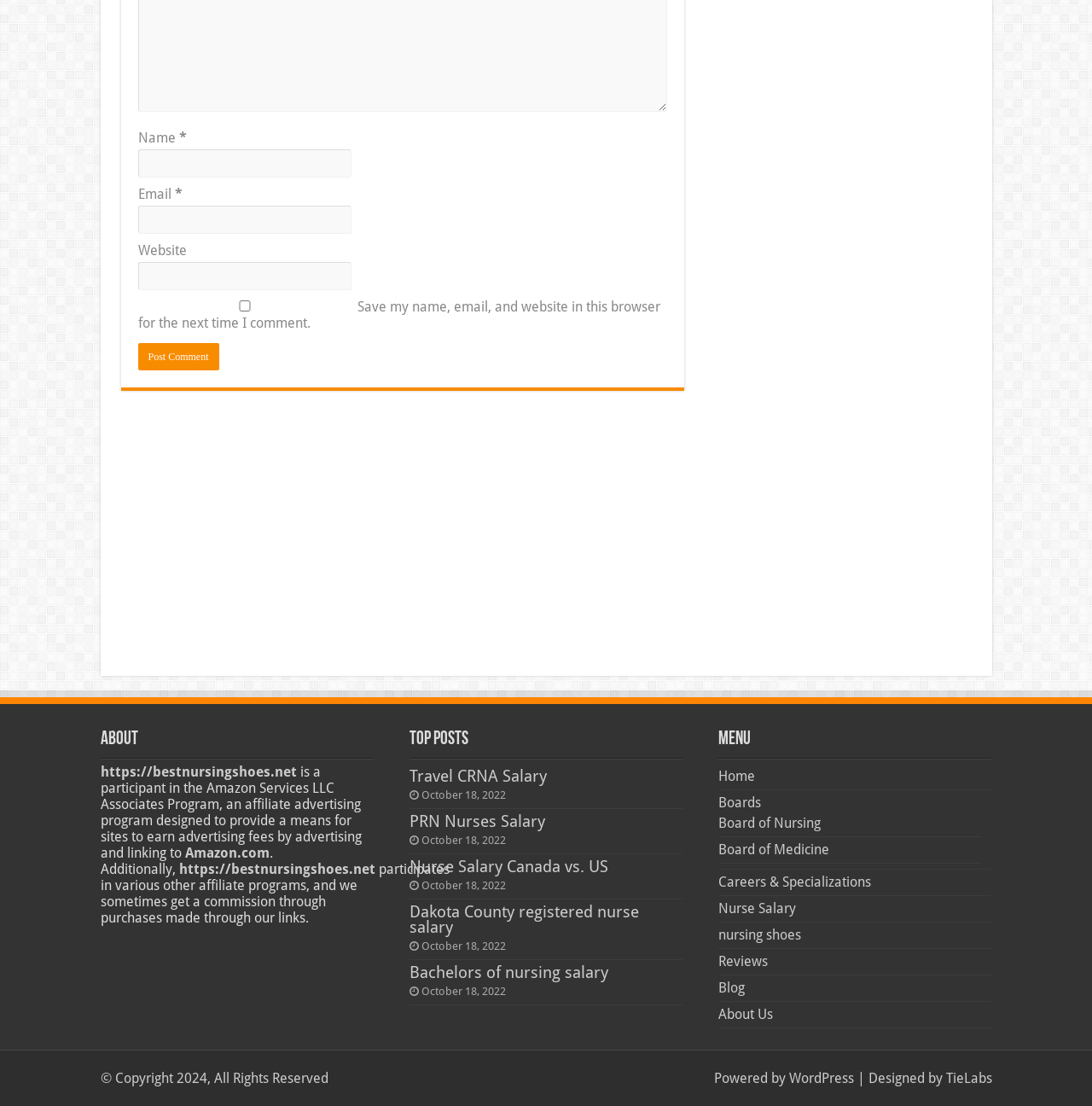Locate the bounding box coordinates of the element that should be clicked to execute the following instruction: "Enter your name".

[0.126, 0.135, 0.321, 0.161]